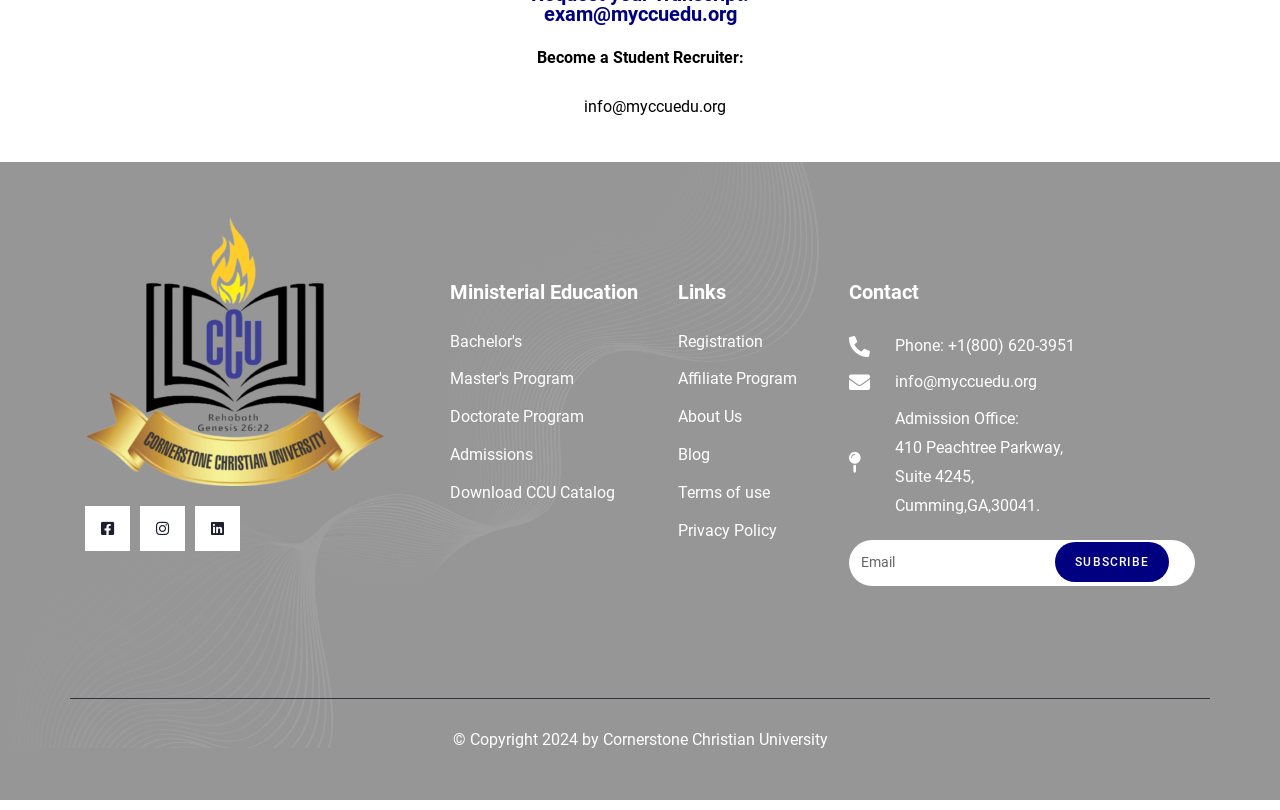Locate the bounding box coordinates of the clickable region to complete the following instruction: "Click on Facebook link."

[0.066, 0.624, 0.102, 0.68]